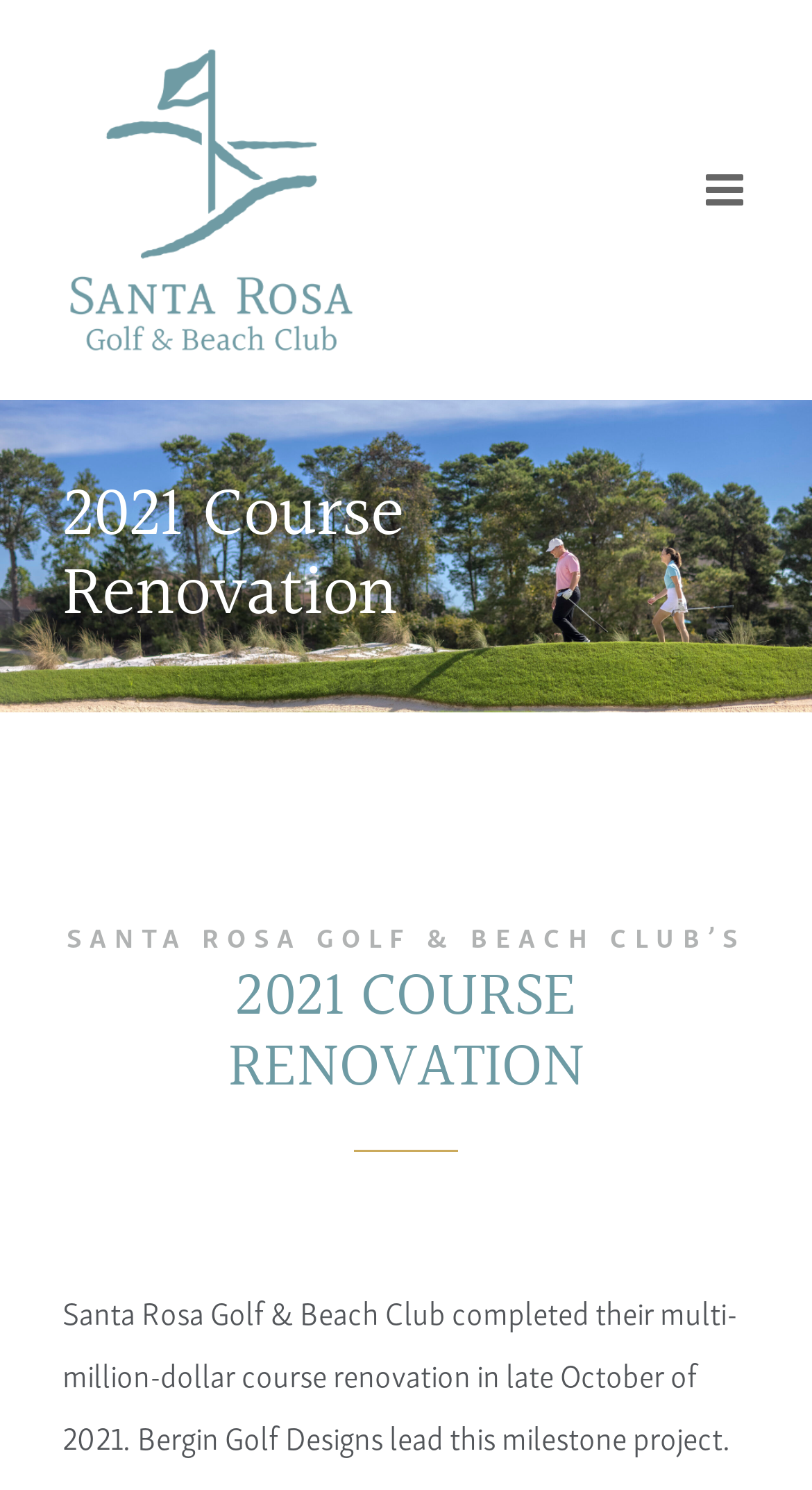Can you look at the image and give a comprehensive answer to the question:
What is the color of the shirt not mentioned in the webpage?

I found the answer by reading the text in the 'Page Title Bar' region, which does not mention any shirt color other than black and white, so the answer is any color other than black and white.